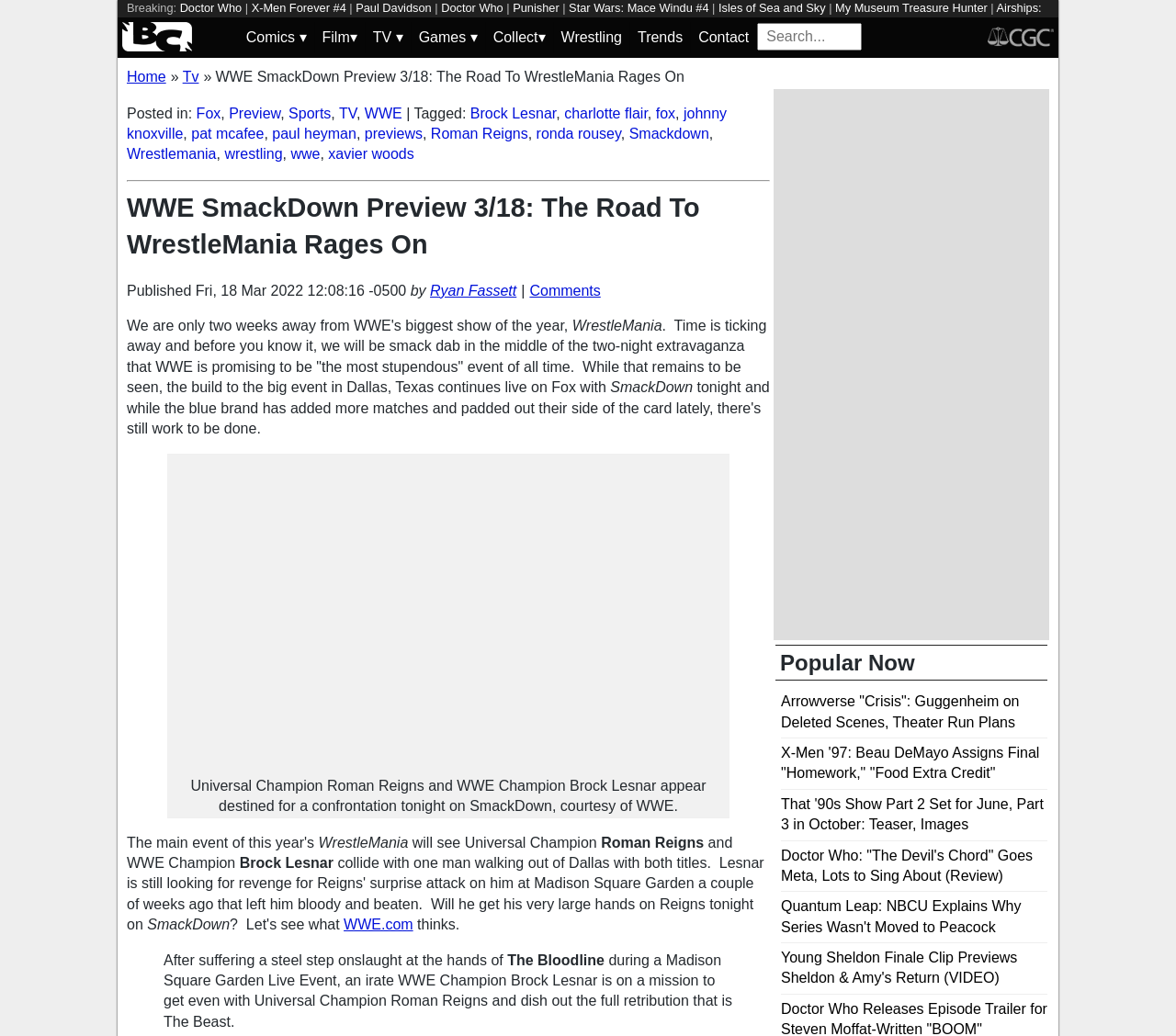Determine the bounding box coordinates in the format (top-left x, top-left y, bottom-right x, bottom-right y). Ensure all values are floating point numbers between 0 and 1. Identify the bounding box of the UI element described by: WWE

[0.31, 0.102, 0.342, 0.117]